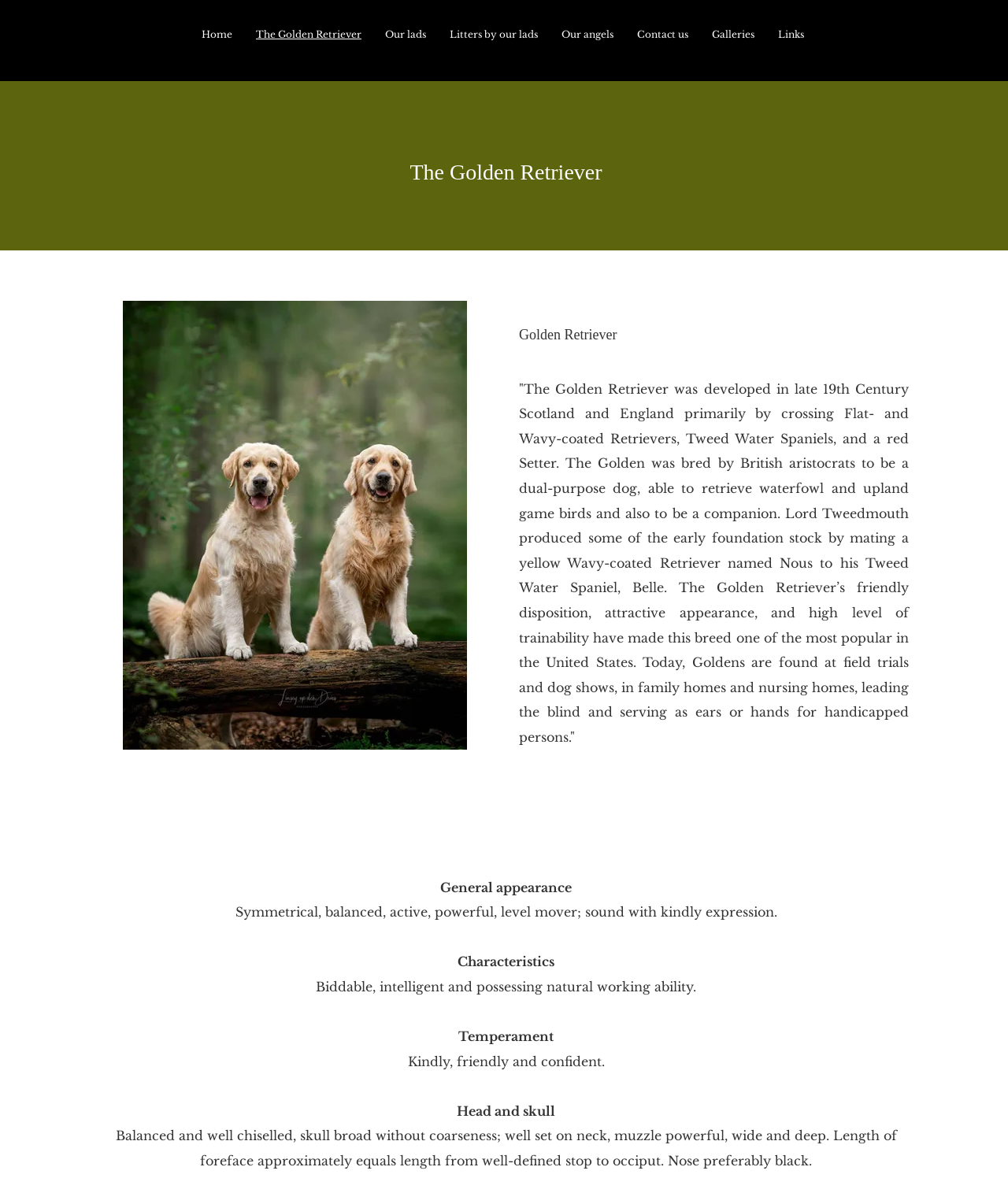Please answer the following question using a single word or phrase: 
What is the temperament of the Golden Retriever?

Kindly, friendly and confident